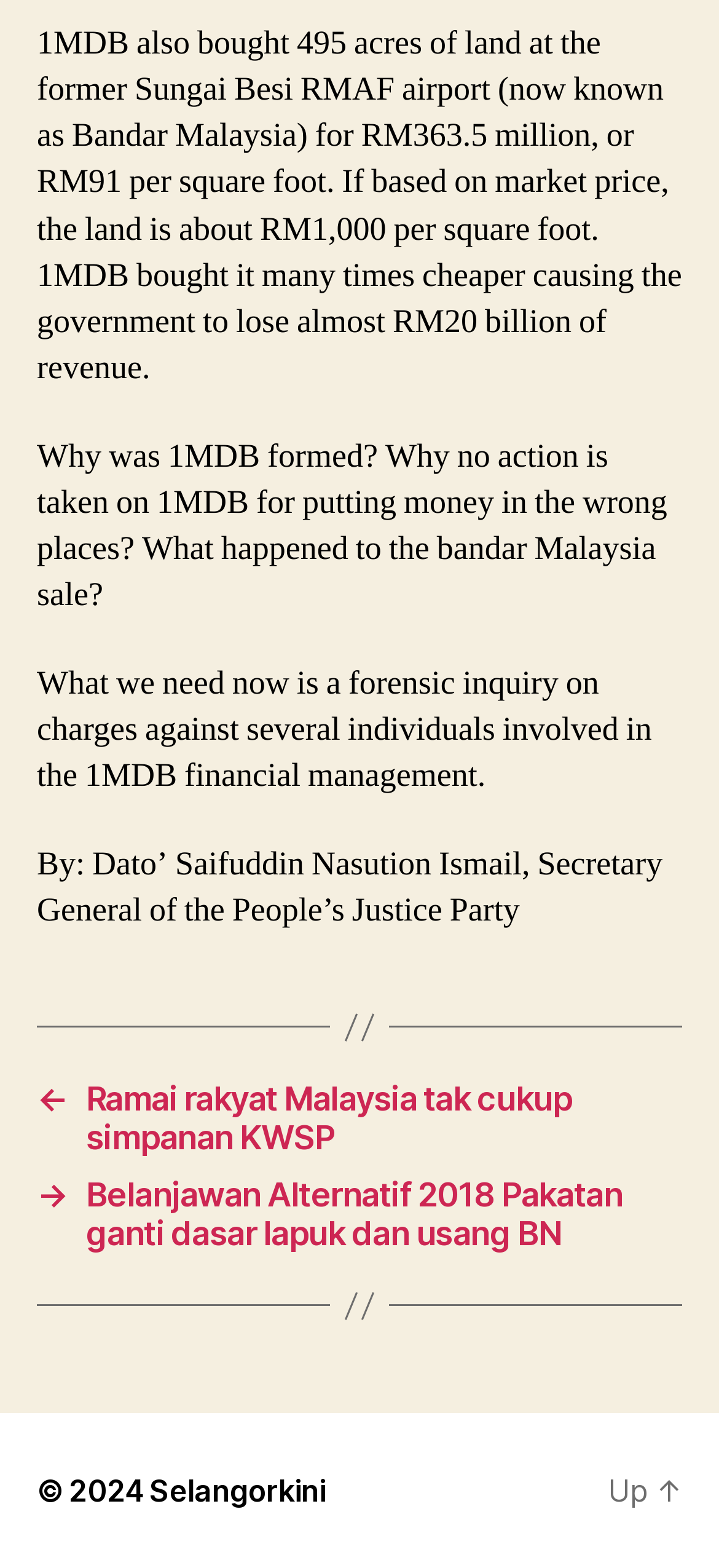Determine the bounding box coordinates of the UI element described below. Use the format (top-left x, top-left y, bottom-right x, bottom-right y) with floating point numbers between 0 and 1: Selangorkini

[0.208, 0.939, 0.454, 0.963]